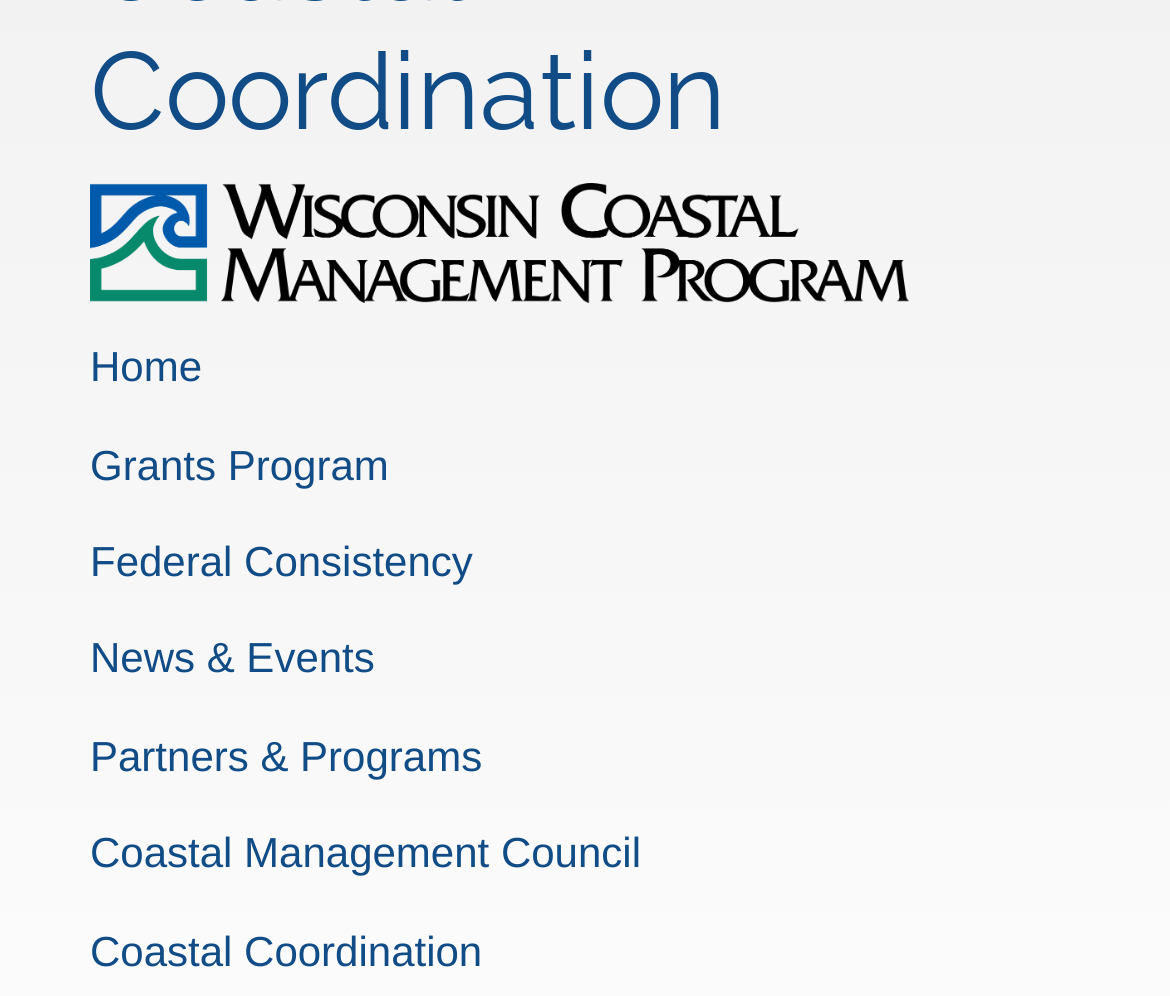Based on the element description: "Grants Program", identify the bounding box coordinates for this UI element. The coordinates must be four float numbers between 0 and 1, listed as [left, top, right, bottom].

[0.077, 0.442, 0.332, 0.49]